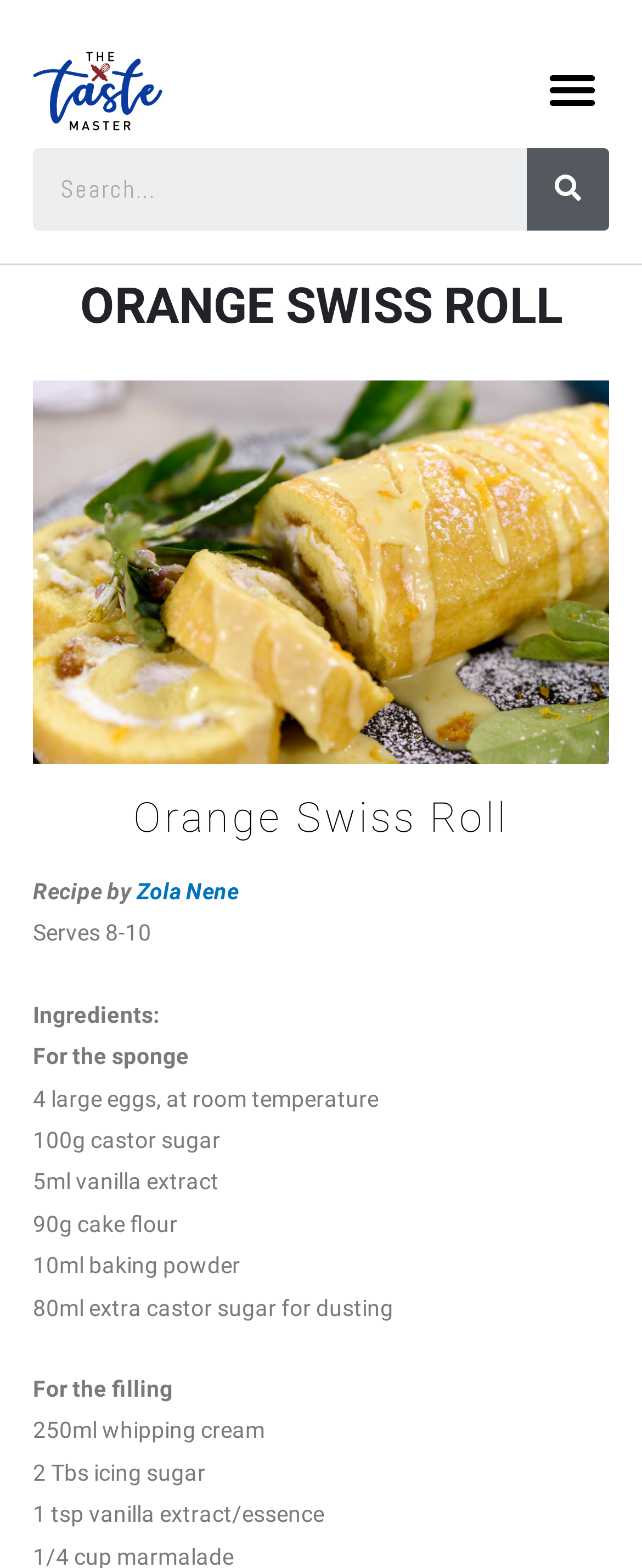Can you give a detailed response to the following question using the information from the image? How much whipping cream is needed for the filling?

I found the answer by looking at the ingredients list for the filling, and the amount of whipping cream needed is 250ml.